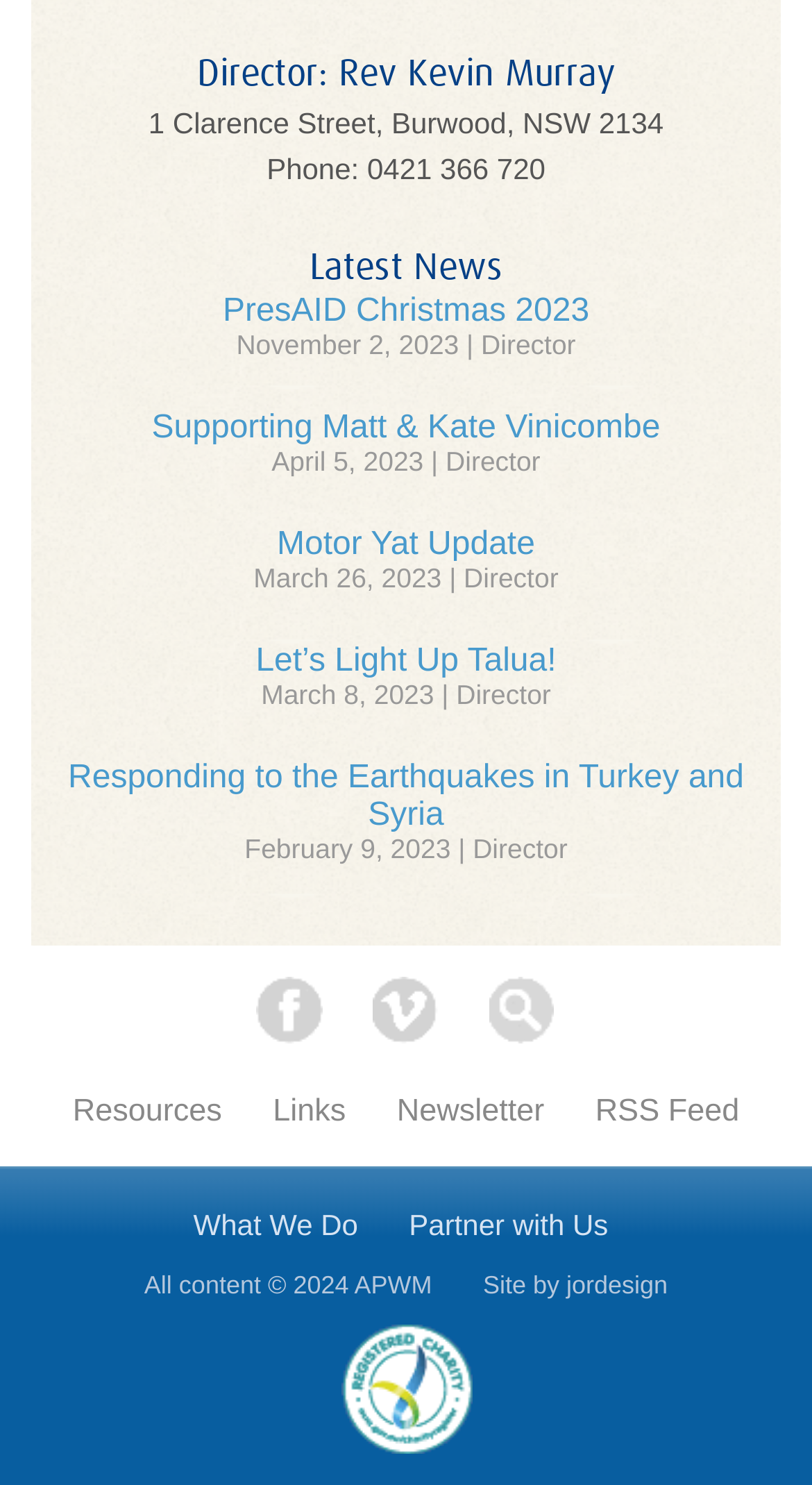Find the bounding box coordinates of the clickable area required to complete the following action: "Visit Facebook page".

[0.314, 0.658, 0.396, 0.703]